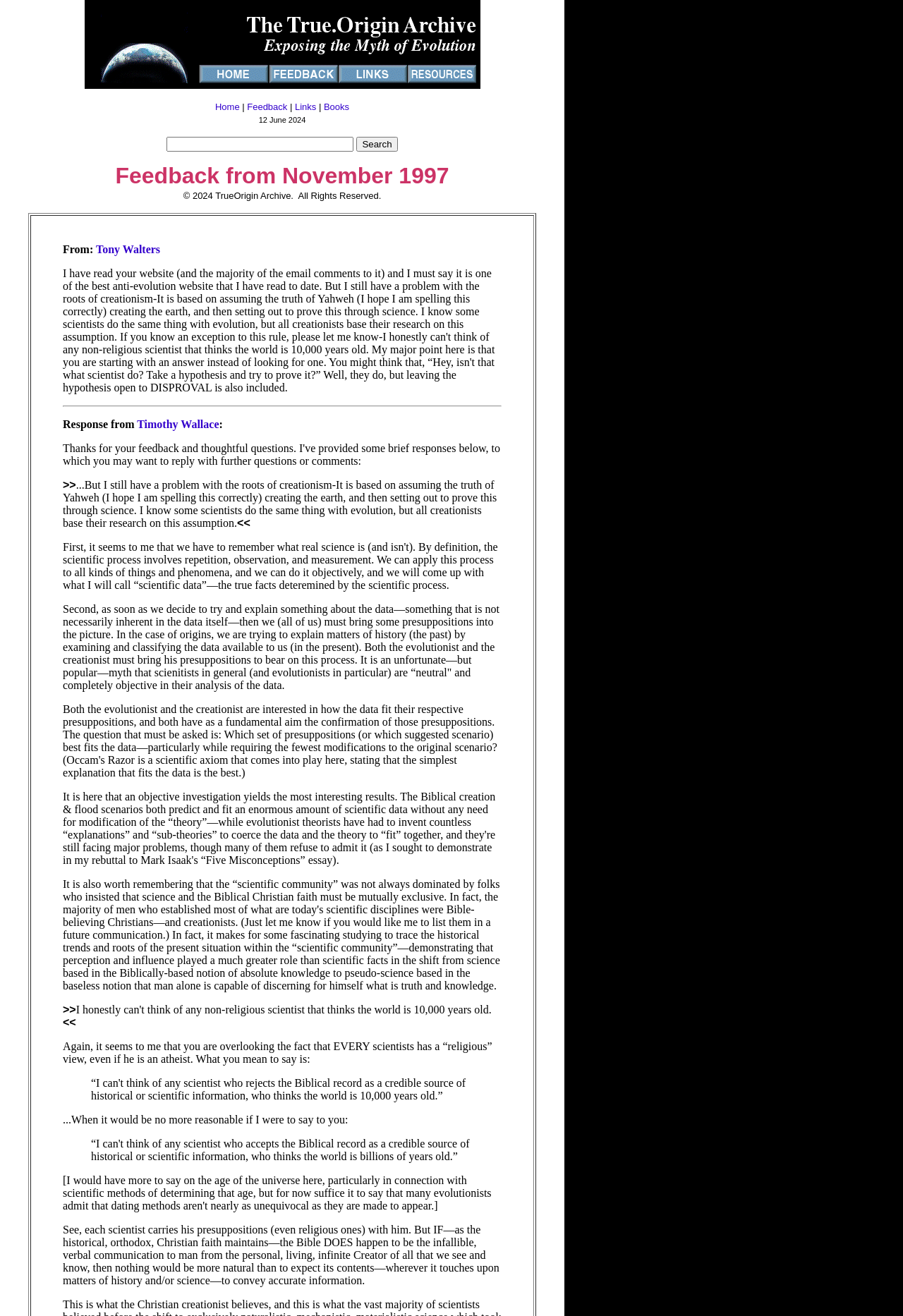Identify the bounding box coordinates of the section to be clicked to complete the task described by the following instruction: "Enter text in the search box". The coordinates should be four float numbers between 0 and 1, formatted as [left, top, right, bottom].

[0.185, 0.104, 0.392, 0.115]